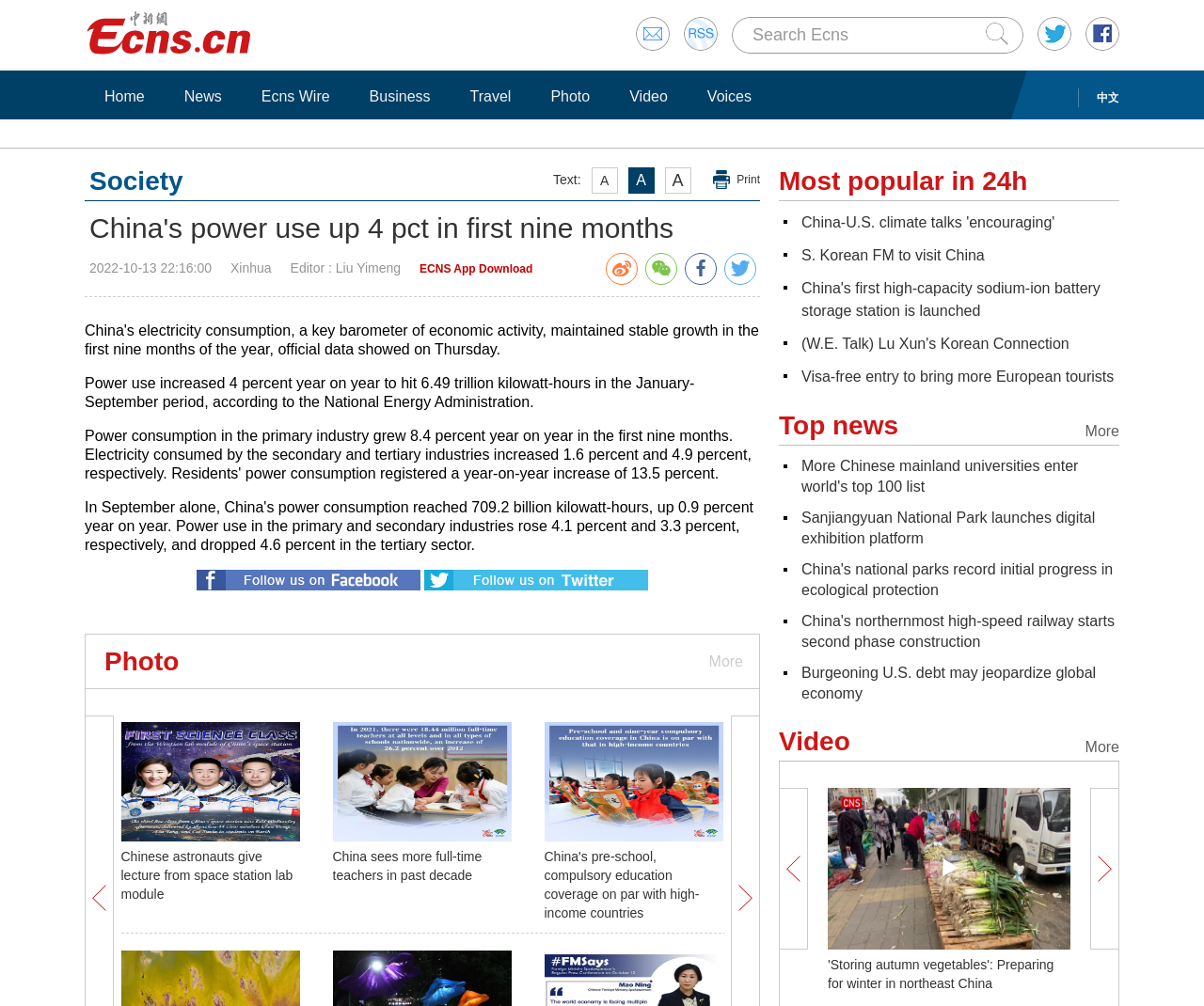What is the name of the navigation and hydropower hub mentioned in the news?
Answer the question based on the image using a single word or a brief phrase.

Huduxi